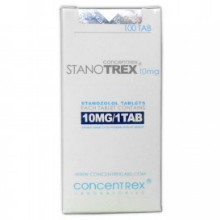Generate an elaborate caption that includes all aspects of the image.

This image showcases the packaging of **StanoTREX**, a product by ConcentrEx, which contains 100 tablets, each with a dosage of 10mg of Stanazolol. The box is predominantly white, clearly displaying the brand name "STANO TREX" at the top along with "10mg" to indicate the dosage. The label emphasizes that each tablet contains 10mg, making it a precise dosage supplement for users. This product is often used in bodybuilding and athletic circles for its anabolic properties. The design is straightforward and professional, reflecting its medicinal purpose.